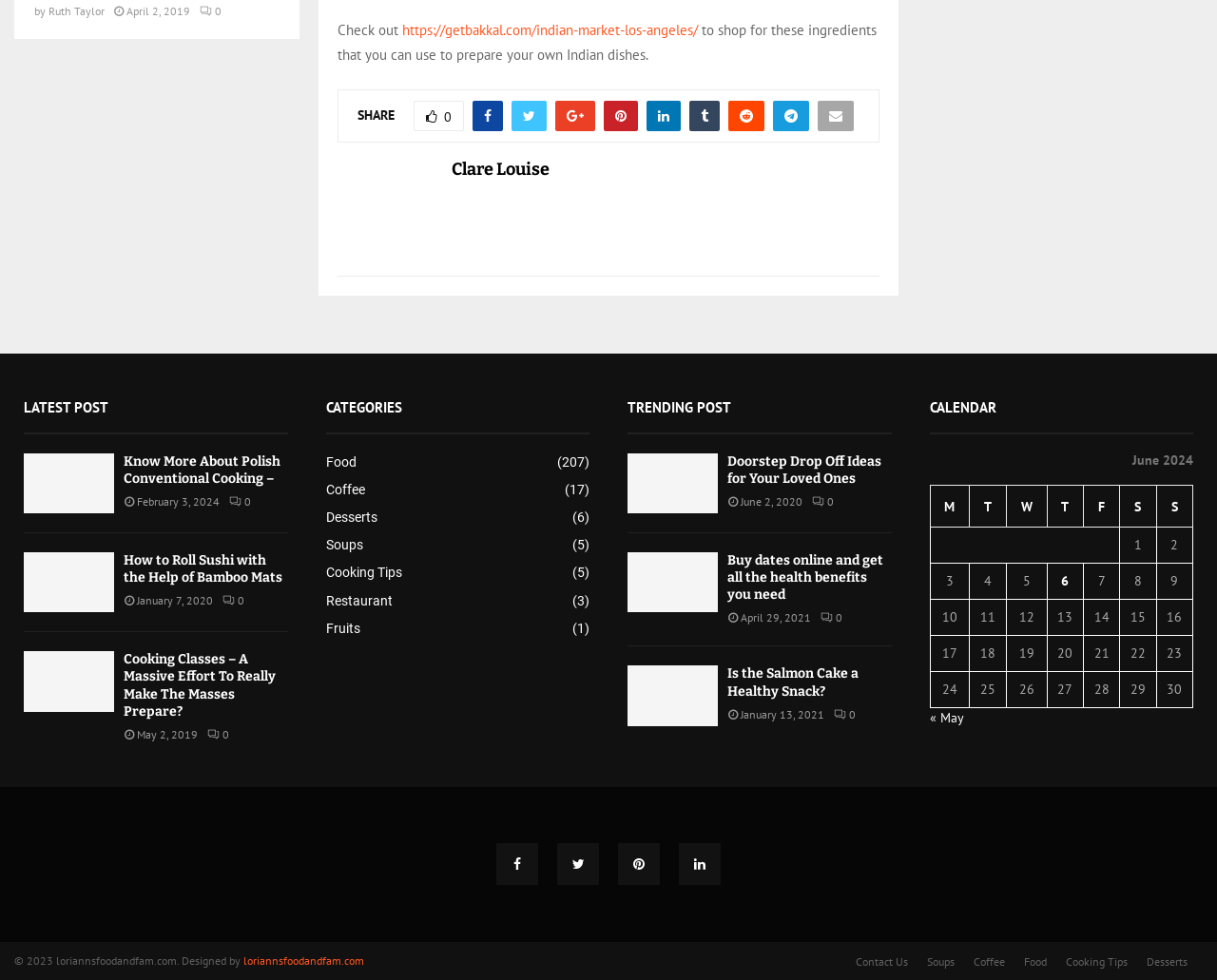Find the bounding box coordinates for the UI element whose description is: "parent_node: SHARE0". The coordinates should be four float numbers between 0 and 1, in the format [left, top, right, bottom].

[0.456, 0.103, 0.489, 0.134]